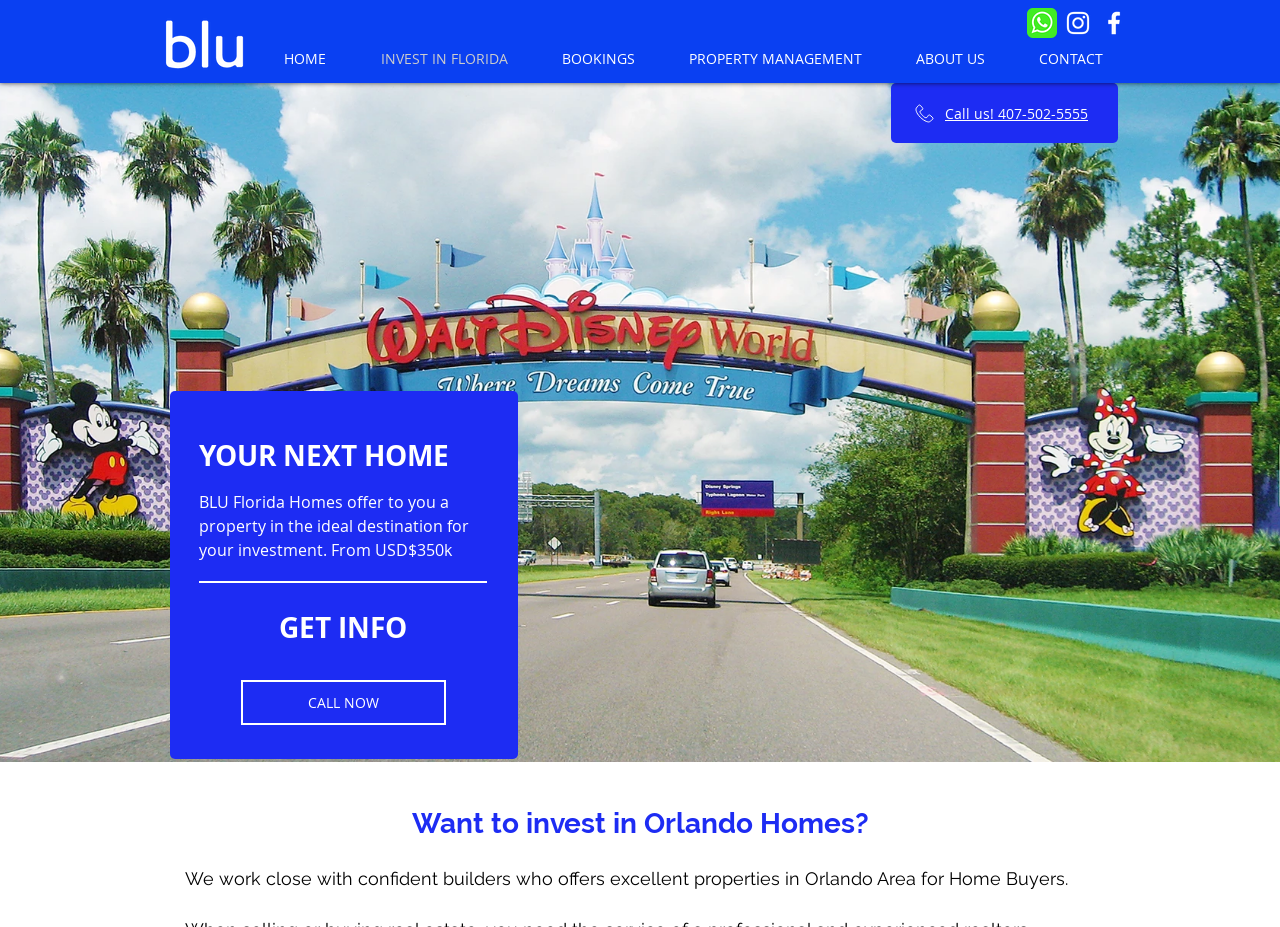Provide a single word or phrase to answer the given question: 
What social media platforms are available?

WhatsApp, Instagram, Facebook